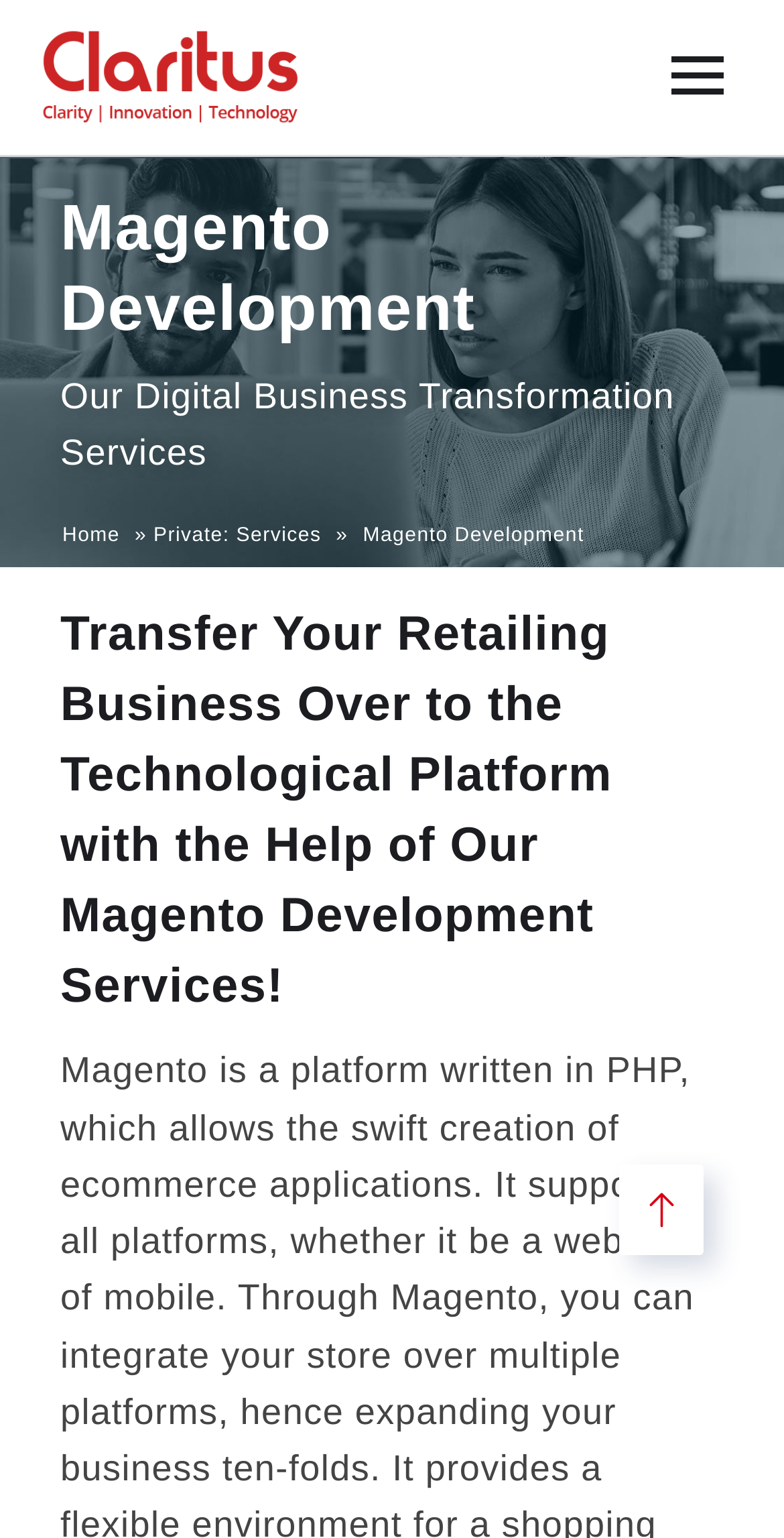What is the company's digital business transformation service?
Please look at the screenshot and answer using one word or phrase.

Magento Development